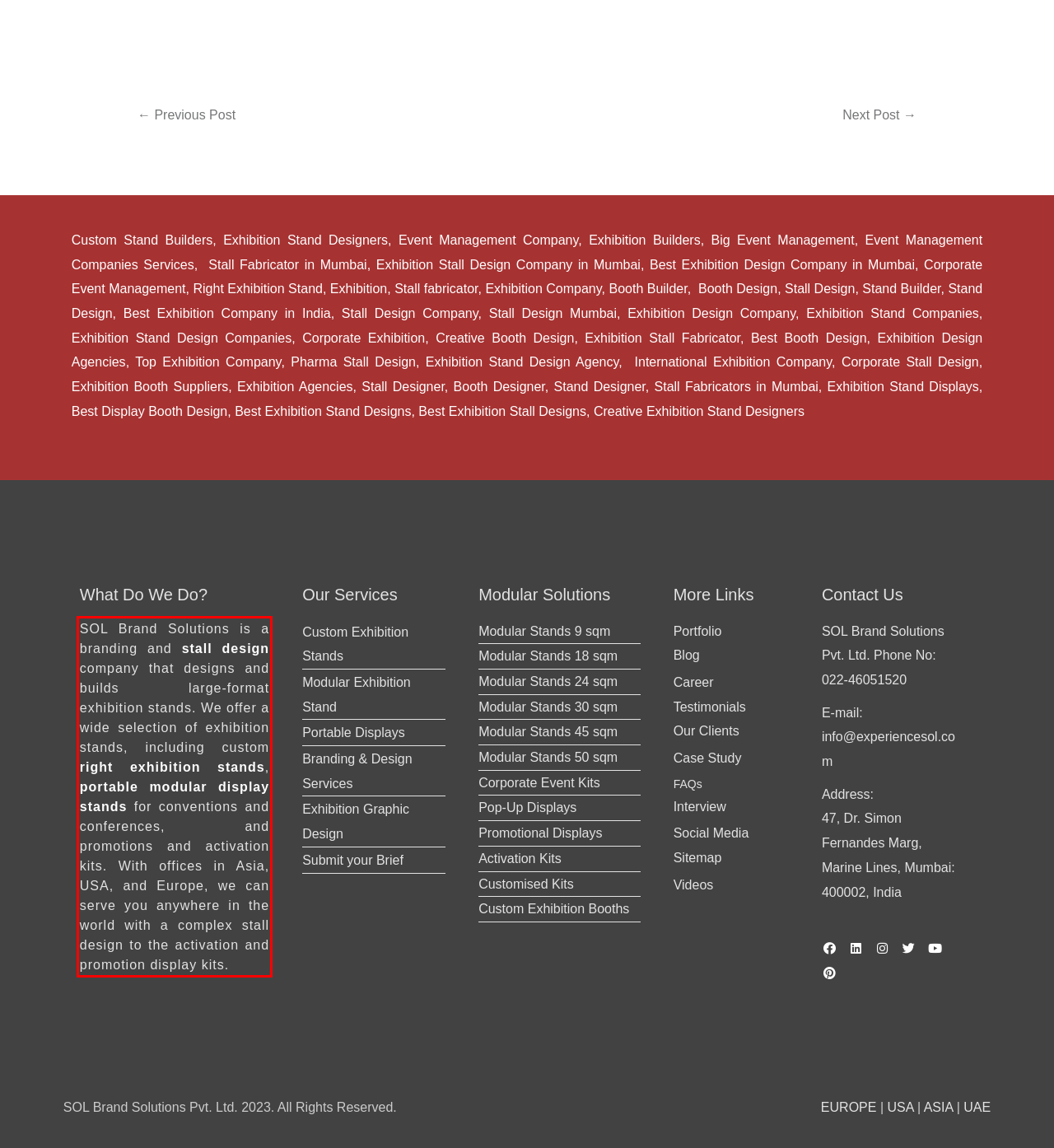Please look at the screenshot provided and find the red bounding box. Extract the text content contained within this bounding box.

SOL Brand Solutions is a branding and stall design company that designs and builds large-format exhibition stands. We offer a wide selection of exhibition stands, including custom right exhibition stands, portable modular display stands for conventions and conferences, and promotions and activation kits. With offices in Asia, USA, and Europe, we can serve you anywhere in the world with a complex stall design to the activation and promotion display kits.